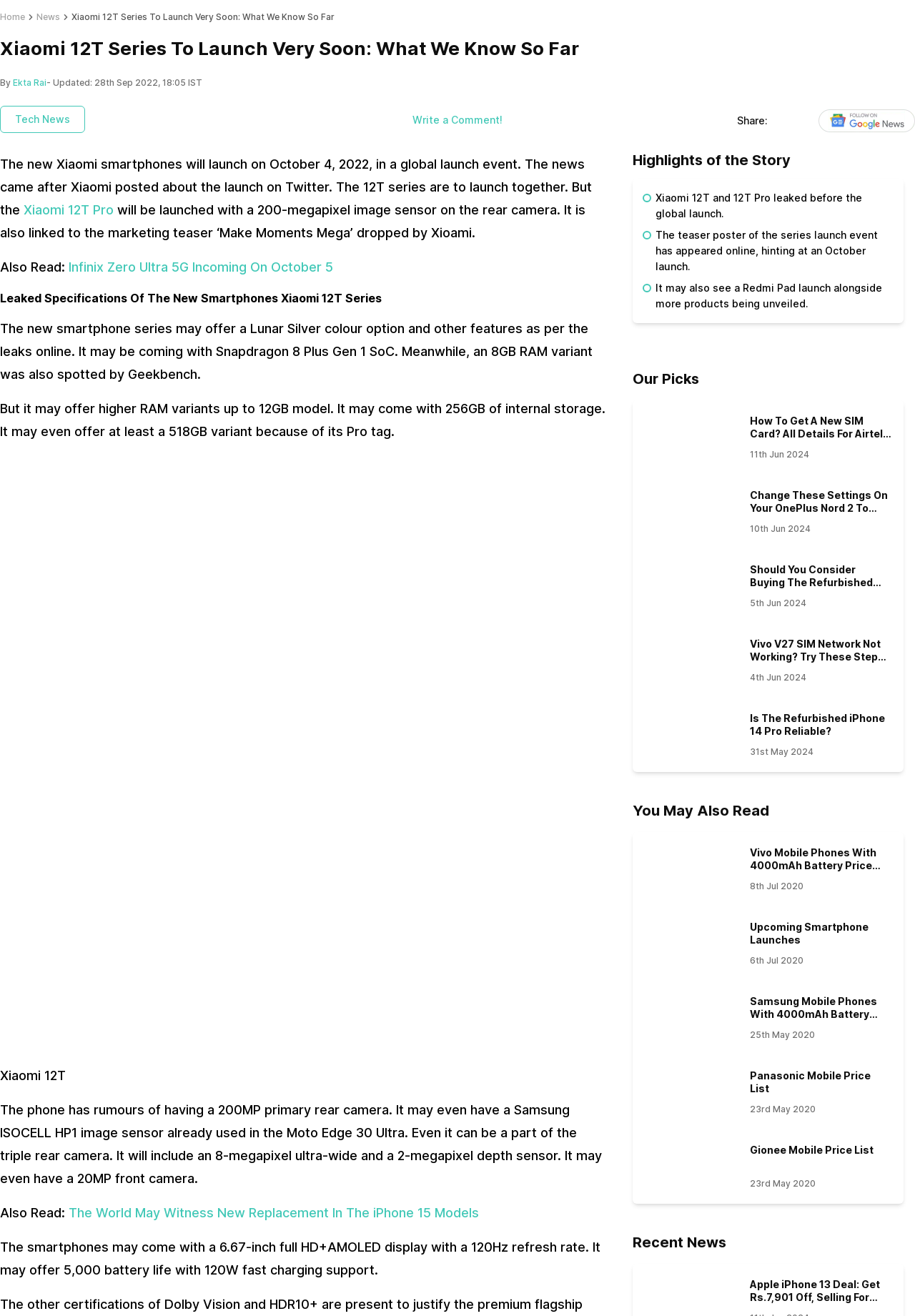Provide your answer in one word or a succinct phrase for the question: 
What is the refresh rate of the display of the Xiaomi 12T series?

120Hz